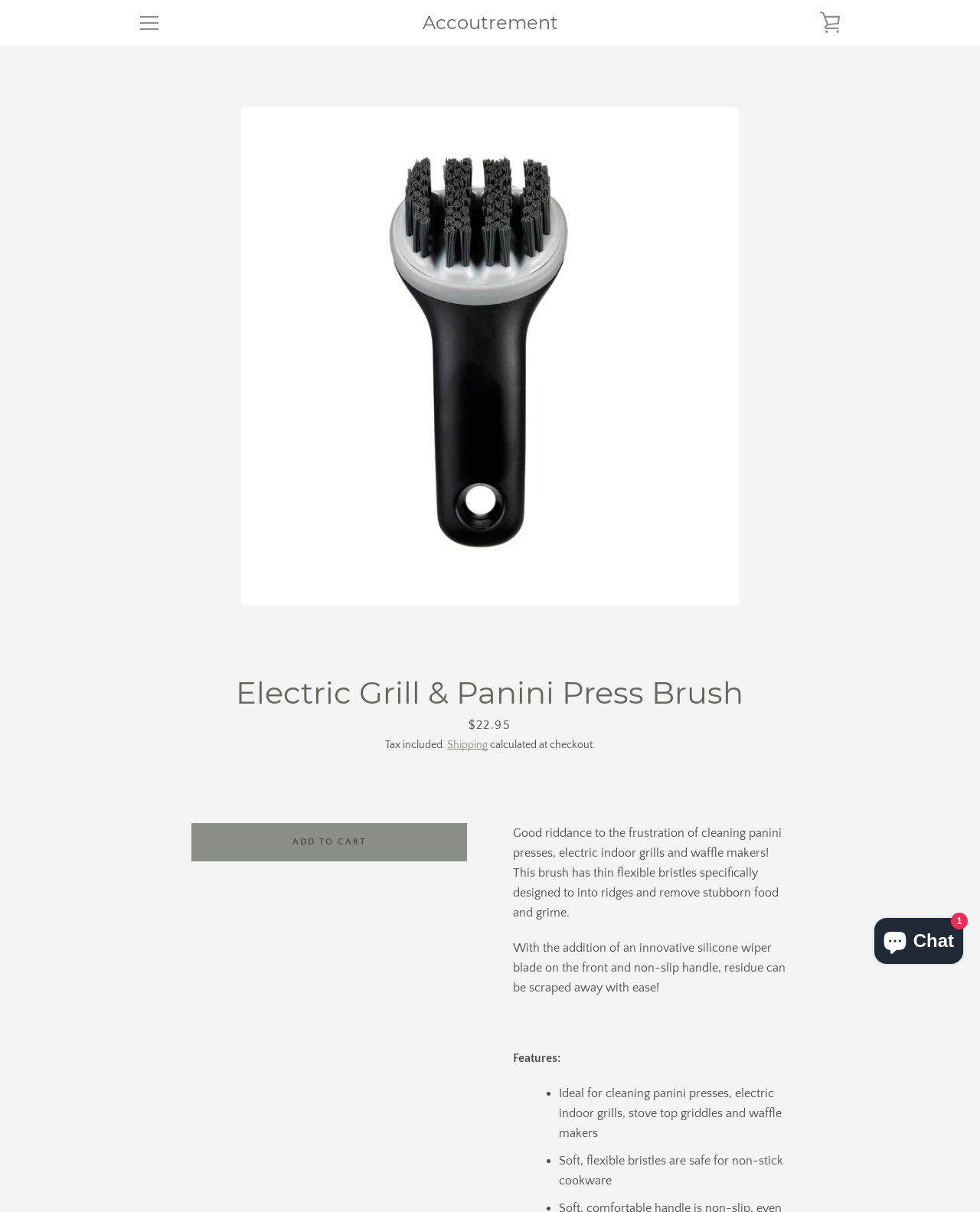Please provide a short answer using a single word or phrase for the question:
What is the price of the Electric Grill & Panini Press Brush?

$22.95